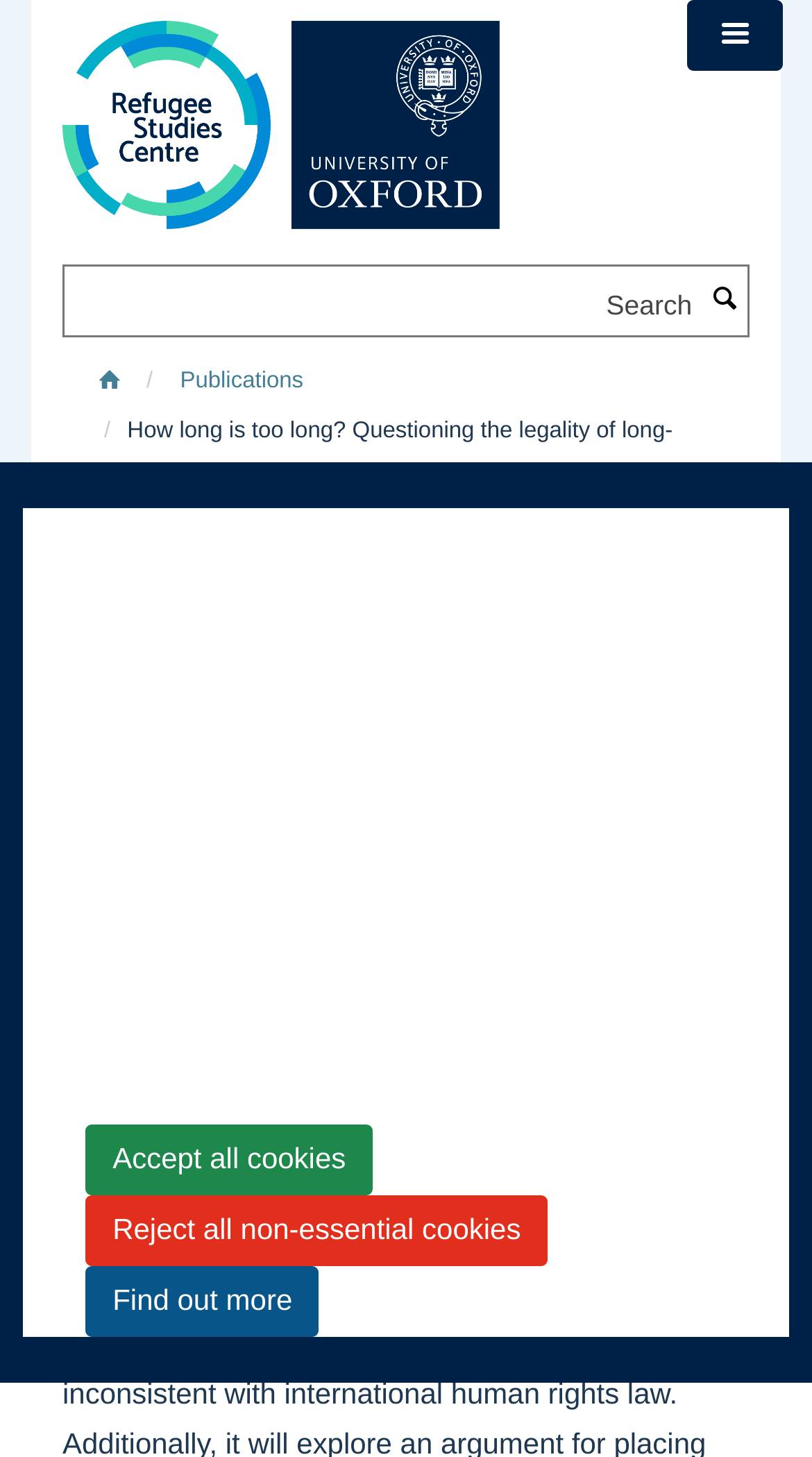Who is the author of the article?
Give a single word or phrase answer based on the content of the image.

Sarah Deardorff